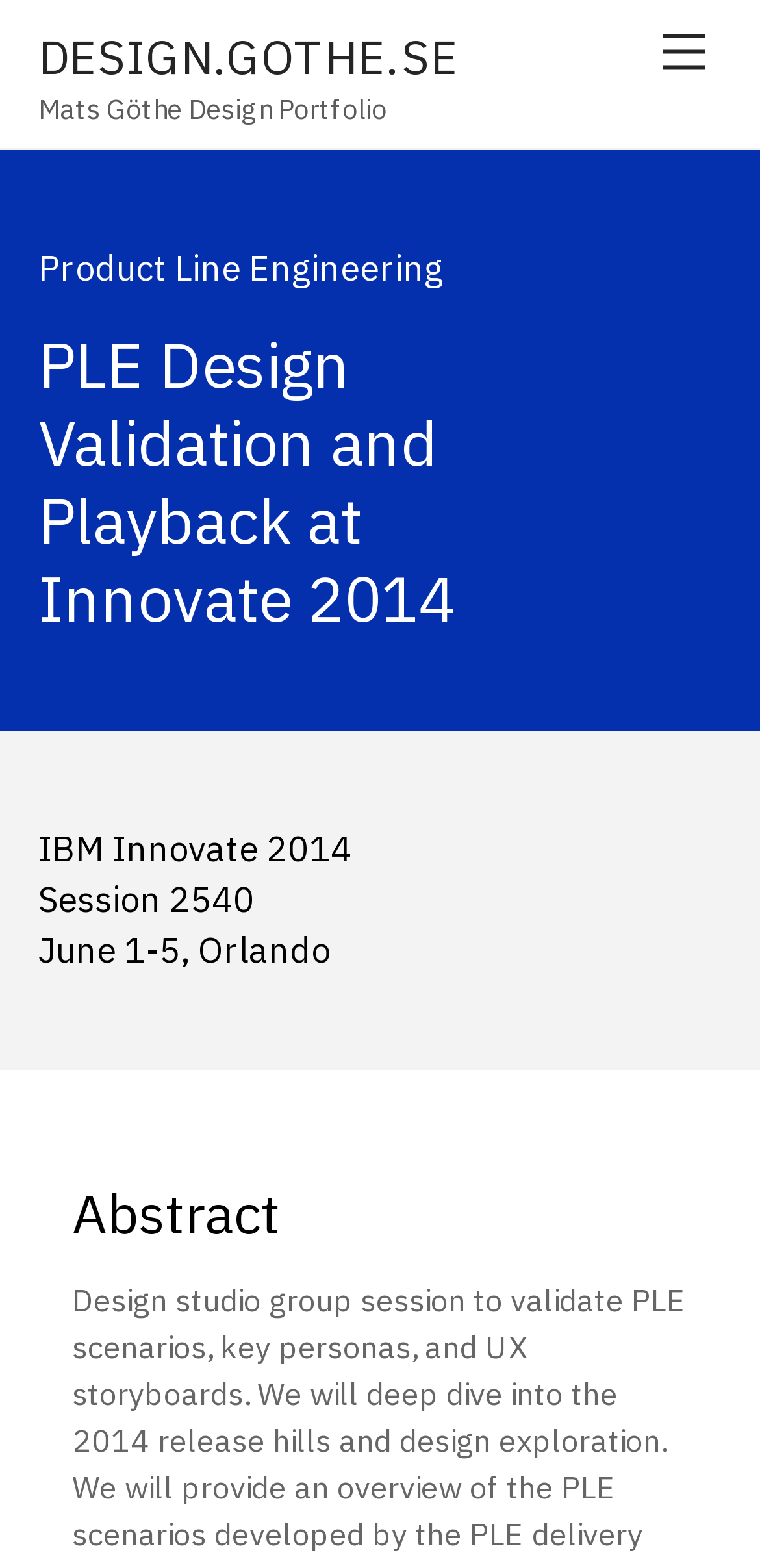Using the webpage screenshot, locate the HTML element that fits the following description and provide its bounding box: "Menu".

[0.847, 0.009, 0.95, 0.058]